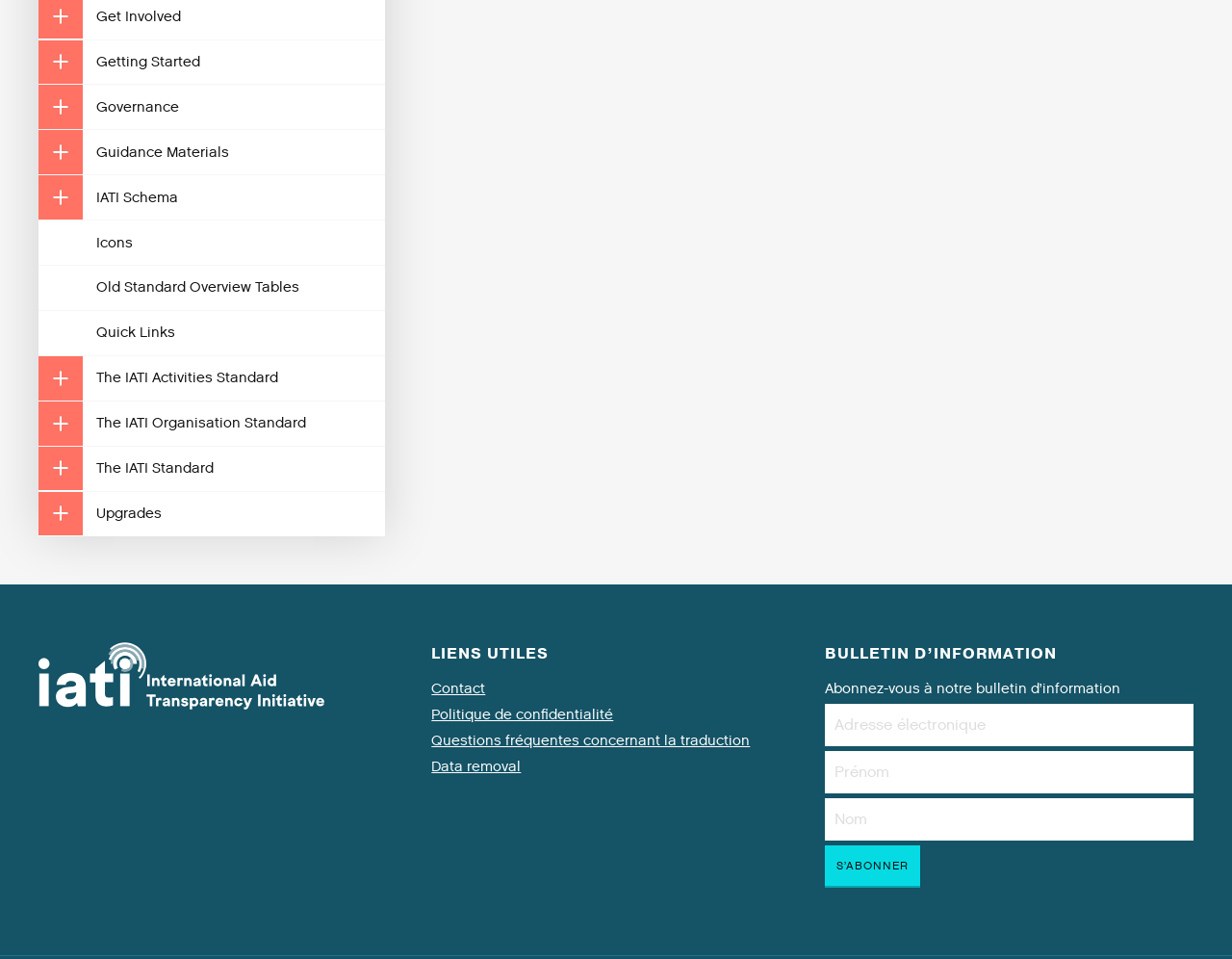Please determine the bounding box coordinates of the area that needs to be clicked to complete this task: 'Click Getting Started'. The coordinates must be four float numbers between 0 and 1, formatted as [left, top, right, bottom].

[0.031, 0.042, 0.312, 0.088]